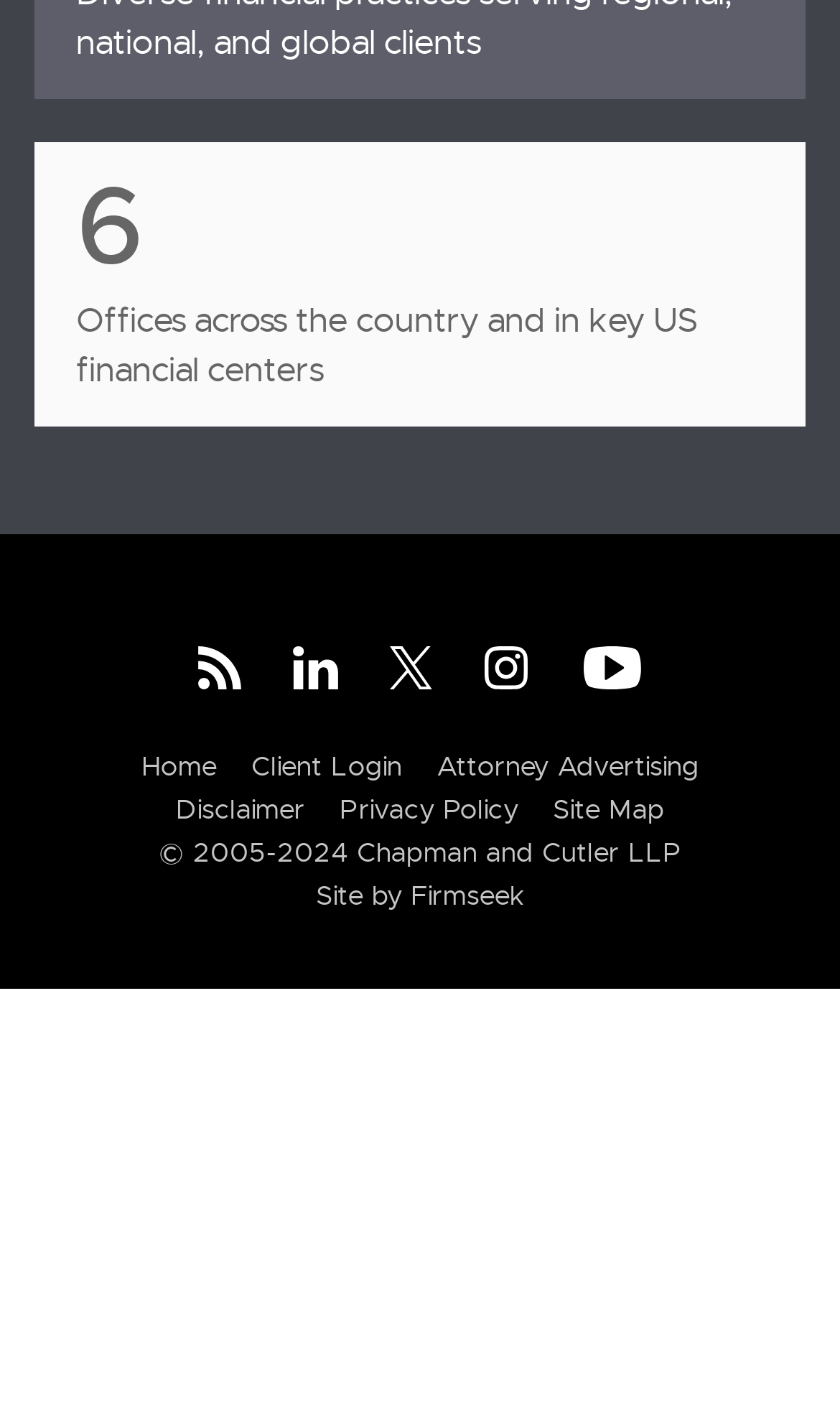Determine the bounding box coordinates for the UI element described. Format the coordinates as (top-left x, top-left y, bottom-right x, bottom-right y) and ensure all values are between 0 and 1. Element description: Site by Firmseek

[0.376, 0.624, 0.624, 0.648]